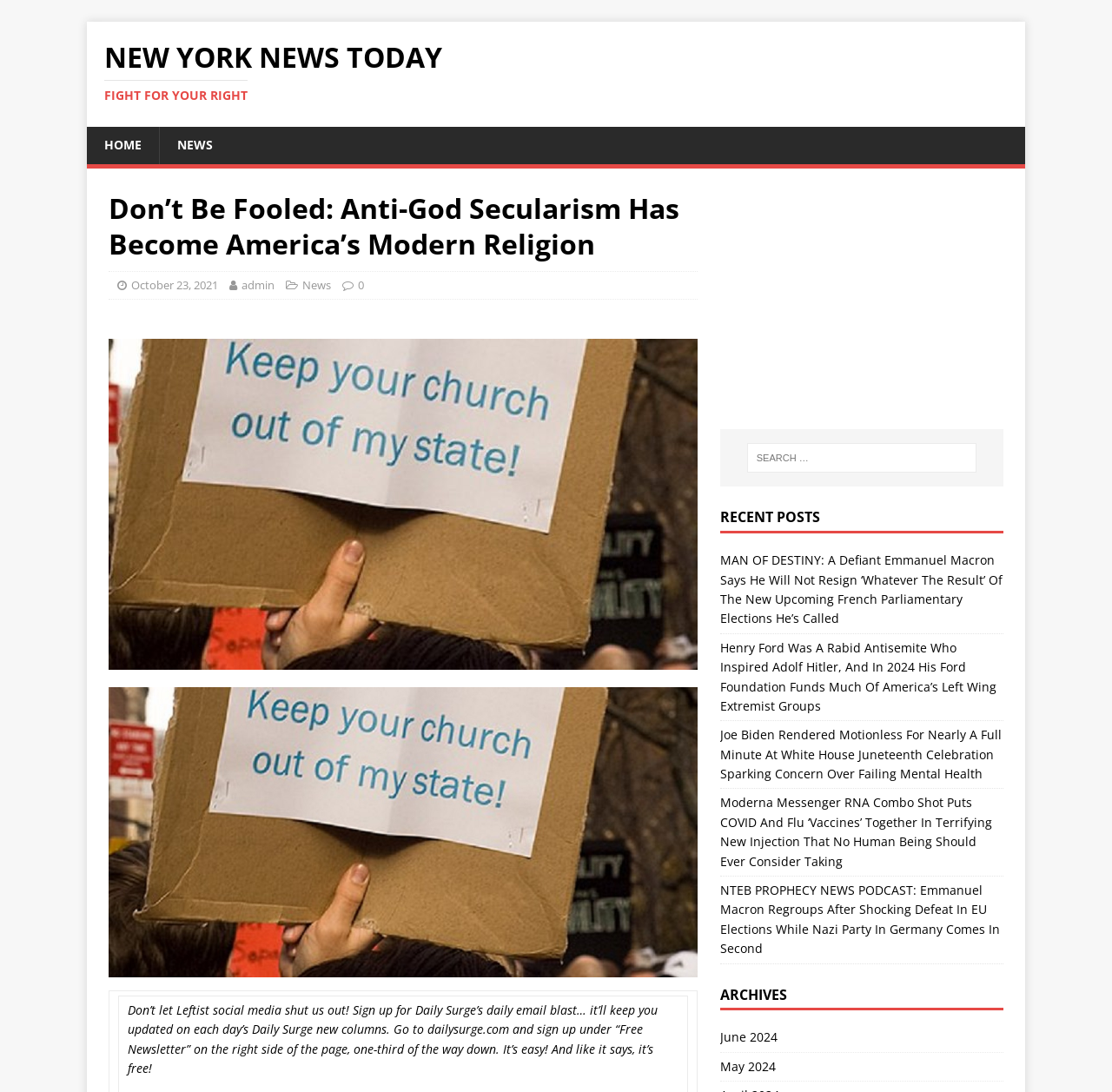Create an in-depth description of the webpage, covering main sections.

The webpage appears to be a news website, with a prominent header section at the top featuring the website's title "NEW YORK NEWS TODAY" and a slogan "FIGHT FOR YOUR RIGHT". Below the header, there are navigation links to "HOME" and "NEWS".

The main content section is divided into two columns. The left column features a large header with the title of a news article "Don’t Be Fooled: Anti-God Secularism Has Become America’s Modern Religion". Below the title, there are links to the article's metadata, including the date "October 23, 2021", the author "admin", and categories "News". There is also a large image accompanying the article.

The right column features a section with the heading "RECENT POSTS", which lists several news article links with titles, including "MAN OF DESTINY: A Defiant Emmanuel Macron Says He Will Not Resign ‘Whatever The Result’ Of The New Upcoming French Parliamentary Elections He’s Called", "Henry Ford Was A Rabid Antisemite Who Inspired Adolf Hitler, And In 2024 His Ford Foundation Funds Much Of America’s Left Wing Extremist Groups", and others.

Below the recent posts section, there is a search bar with a label "Search for:". Further down, there is a section with the heading "ARCHIVES", which lists links to archived news articles by month, including "June 2024" and "May 2024".

There is also an advertisement iframe embedded in the page, located in the right column.